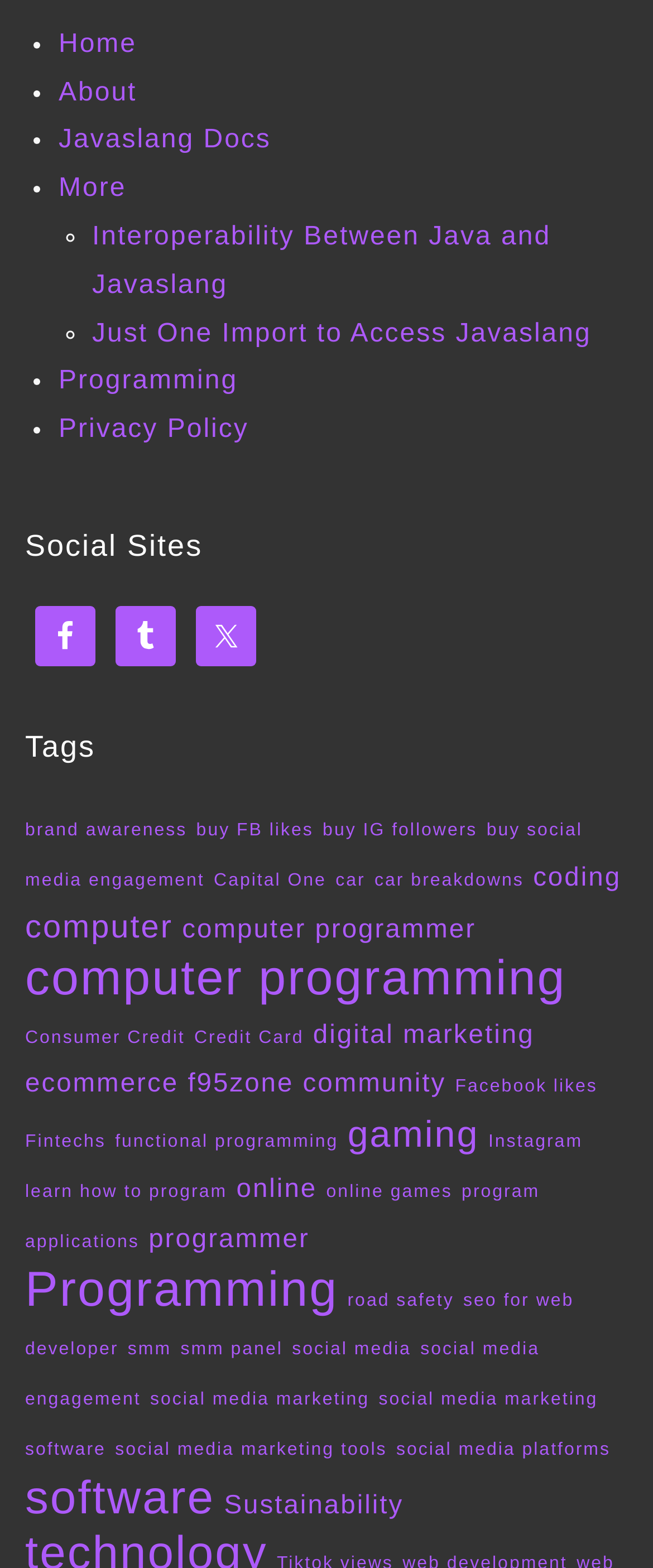What is the first link in the navigation menu?
Answer the question with just one word or phrase using the image.

Home